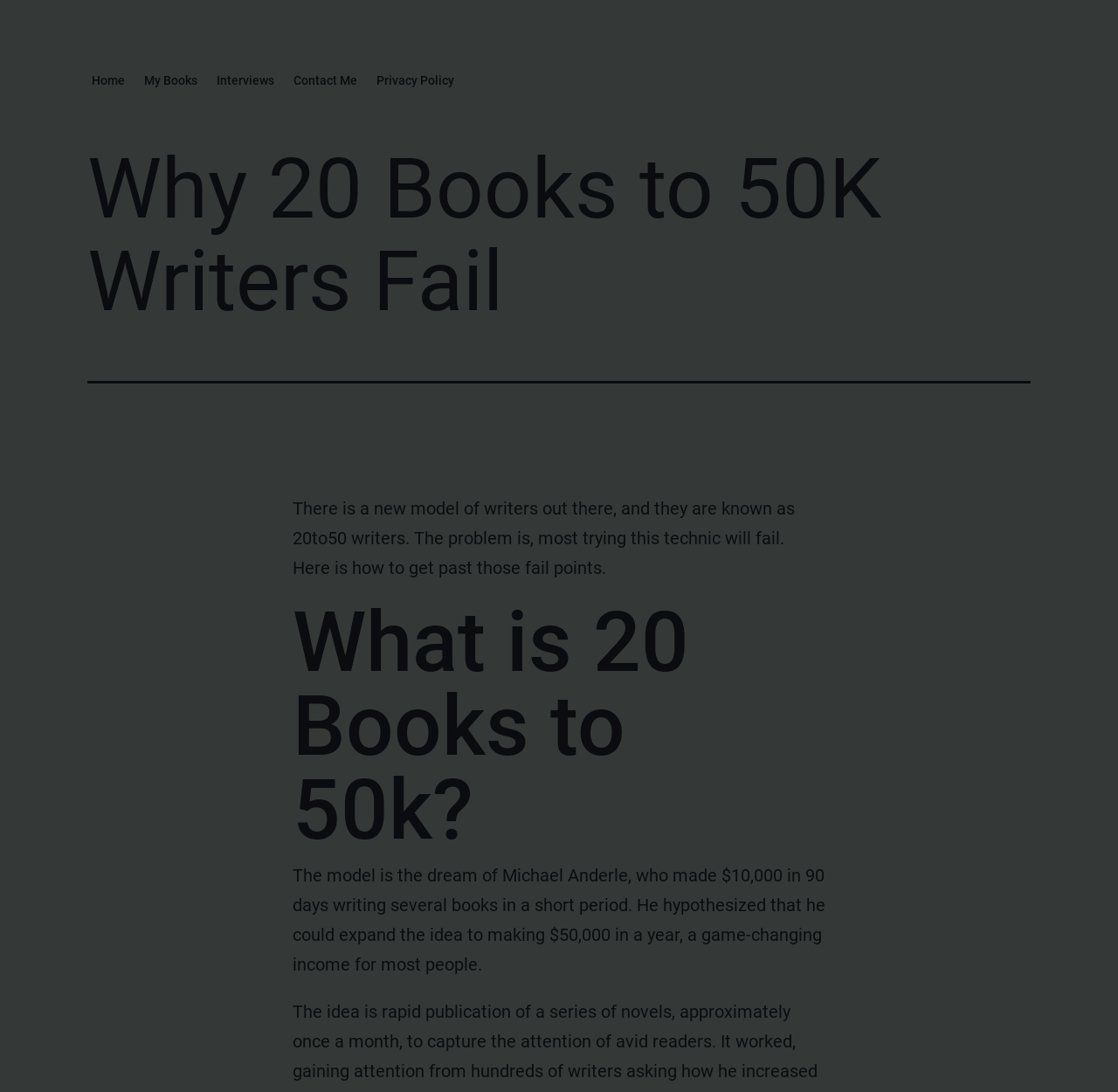What is required to subscribe to the newsletter?
Using the image, elaborate on the answer with as much detail as possible.

To subscribe to the newsletter, users are required to enter their First Name and Email address in the respective text boxes.